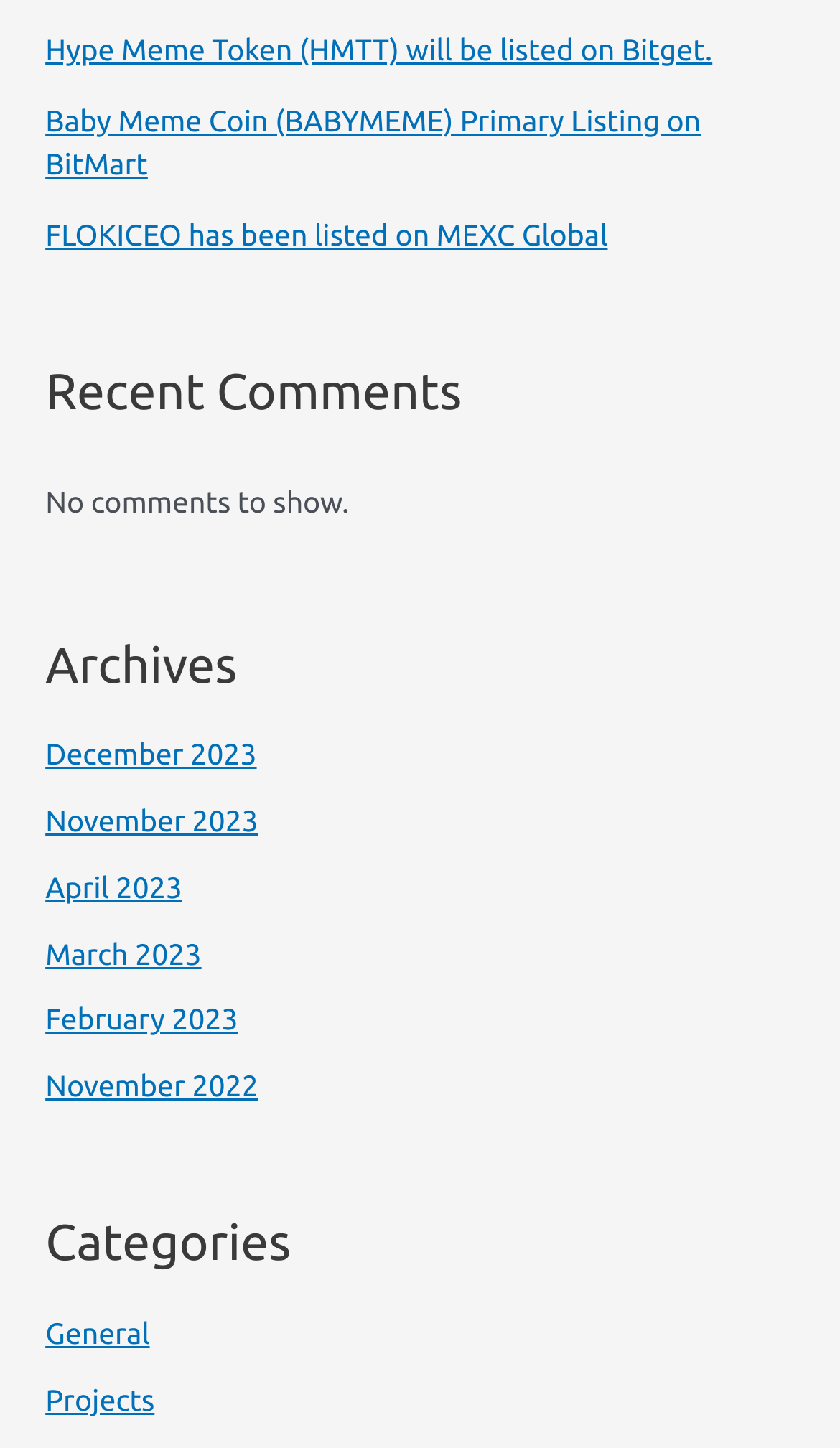Please specify the bounding box coordinates in the format (top-left x, top-left y, bottom-right x, bottom-right y), with values ranging from 0 to 1. Identify the bounding box for the UI component described as follows: Contact Us

None